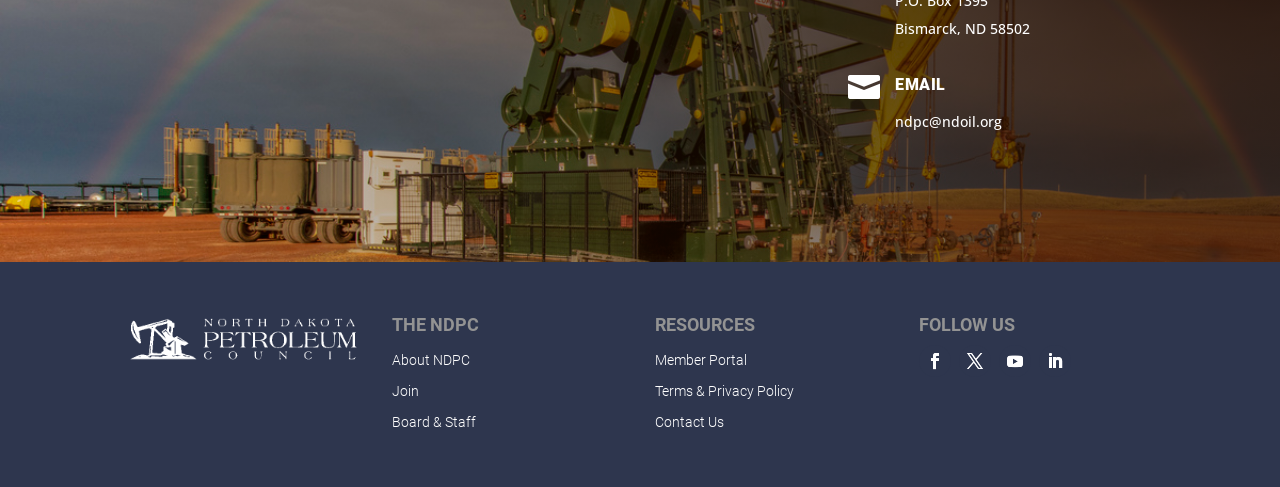Please identify the bounding box coordinates of the element I should click to complete this instruction: 'Follow on Facebook'. The coordinates should be given as four float numbers between 0 and 1, like this: [left, top, right, bottom].

[0.718, 0.709, 0.743, 0.774]